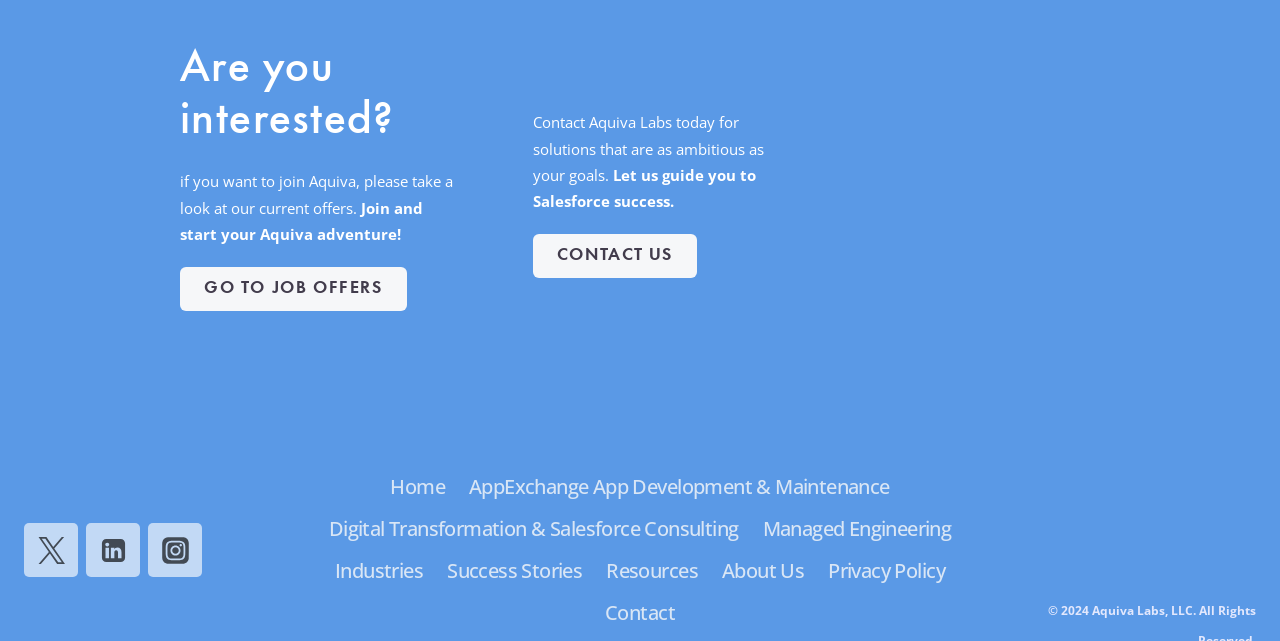Provide a one-word or brief phrase answer to the question:
What is the last link in the footer navigation?

Contact